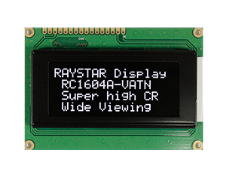Answer the question below using just one word or a short phrase: 
What are the supported display interface protocols?

6800, SPI, and I2C